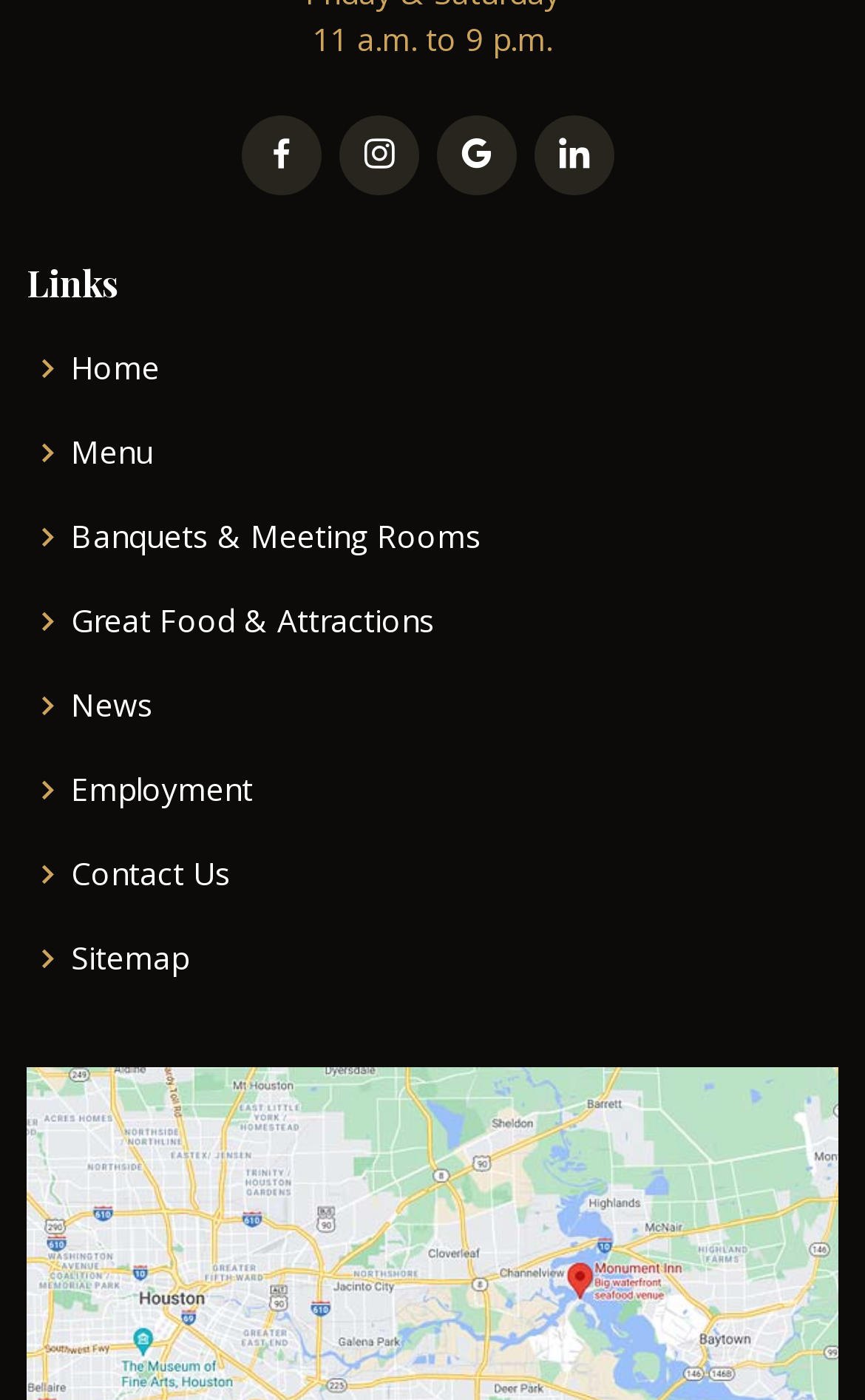What is the third link under the 'Links' heading?
Give a one-word or short phrase answer based on the image.

Banquets & Meeting Rooms